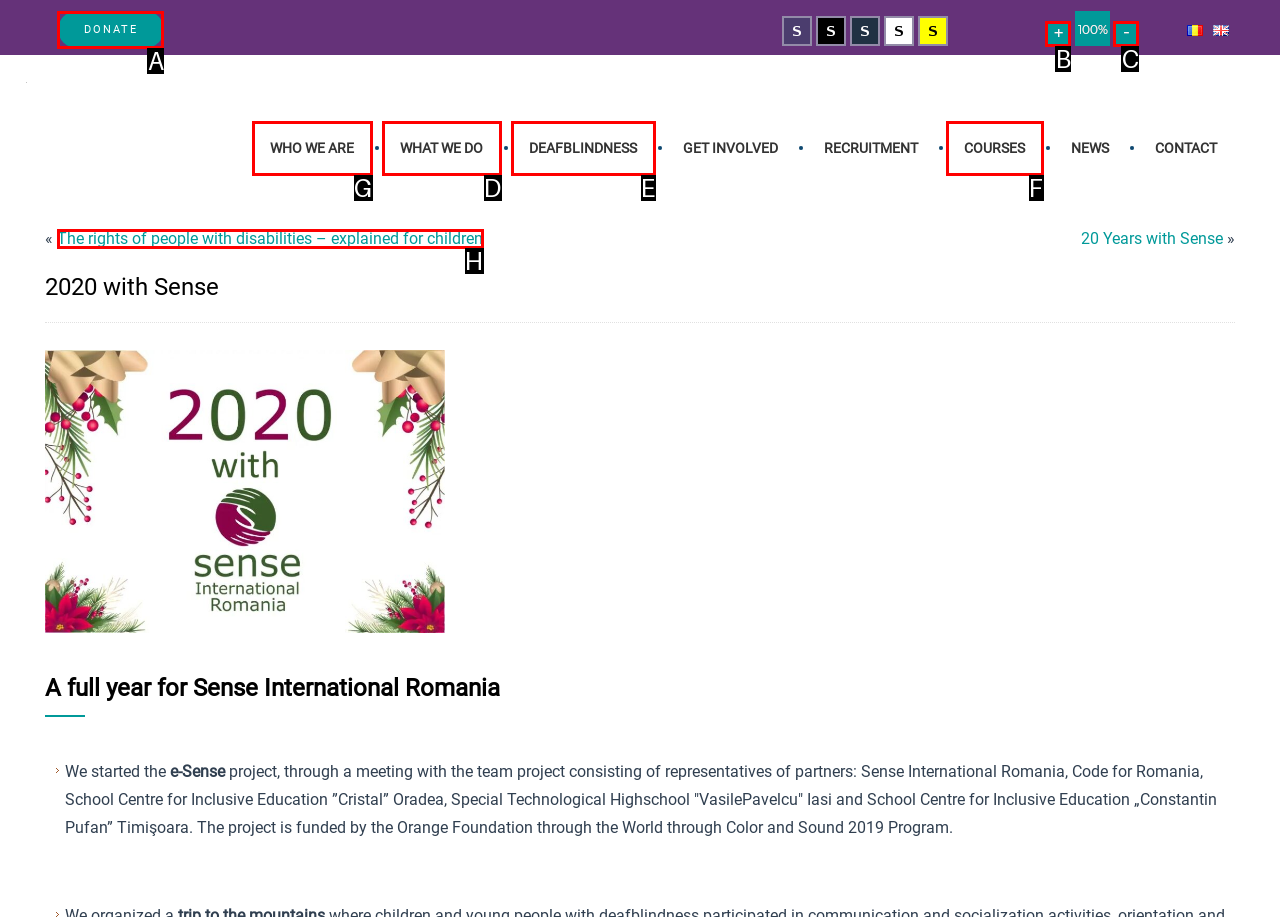Determine the appropriate lettered choice for the task: Read about WHO WE ARE. Reply with the correct letter.

G